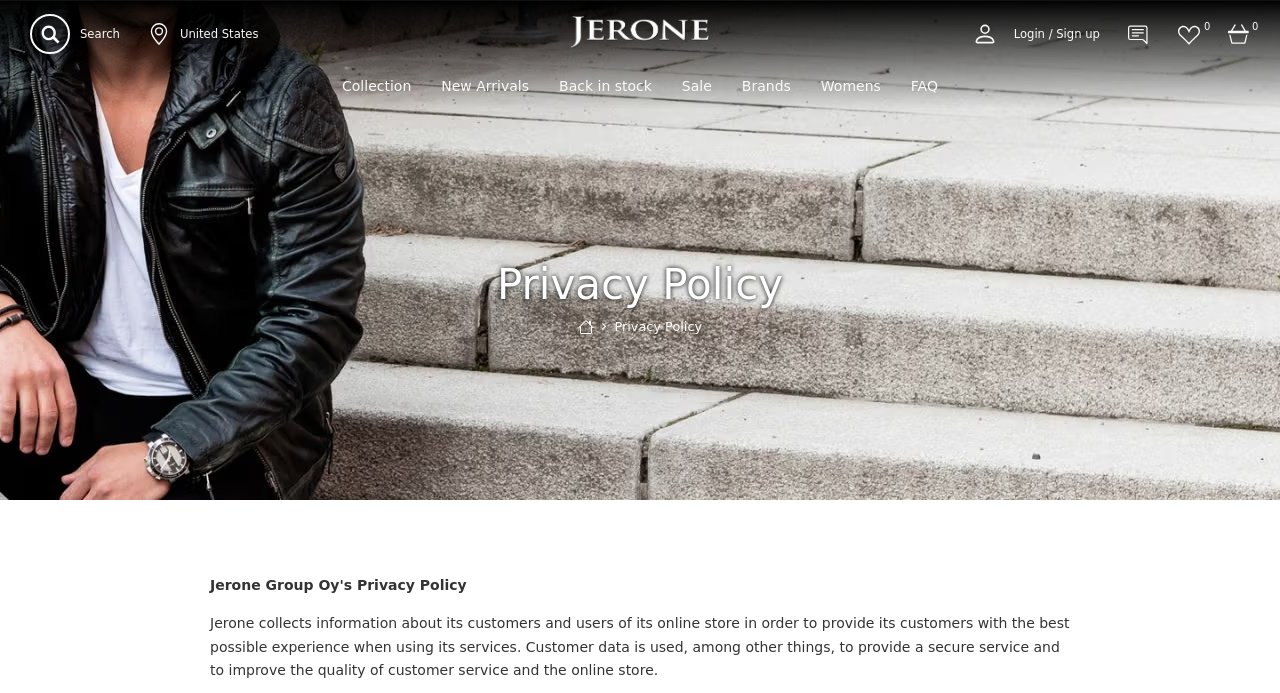Pinpoint the bounding box coordinates of the area that should be clicked to complete the following instruction: "Click the 'Our Blog' link". The coordinates must be given as four float numbers between 0 and 1, i.e., [left, top, right, bottom].

None